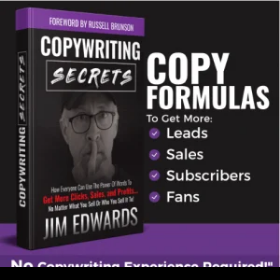Provide an in-depth description of the image.

The image showcases the cover of the book "Copywriting Secrets" by Jim Edwards, featuring a foreword by Russell Brunson. The cover design is striking, with bold white lettering against a dark background, highlighting the title prominently at the top. Below the title, it includes a tagline that emphasizes the book's focus on utilizing the power of words for marketing success, specifically to garner more leads, sales, subscribers, and fans. The lower section of the cover assures readers that no prior copywriting experience is necessary to benefit from the insights within. The combination of the visuals and text communicates a clear message: this book is a valuable resource for anyone looking to enhance their copywriting skills and improve their marketing tactics.